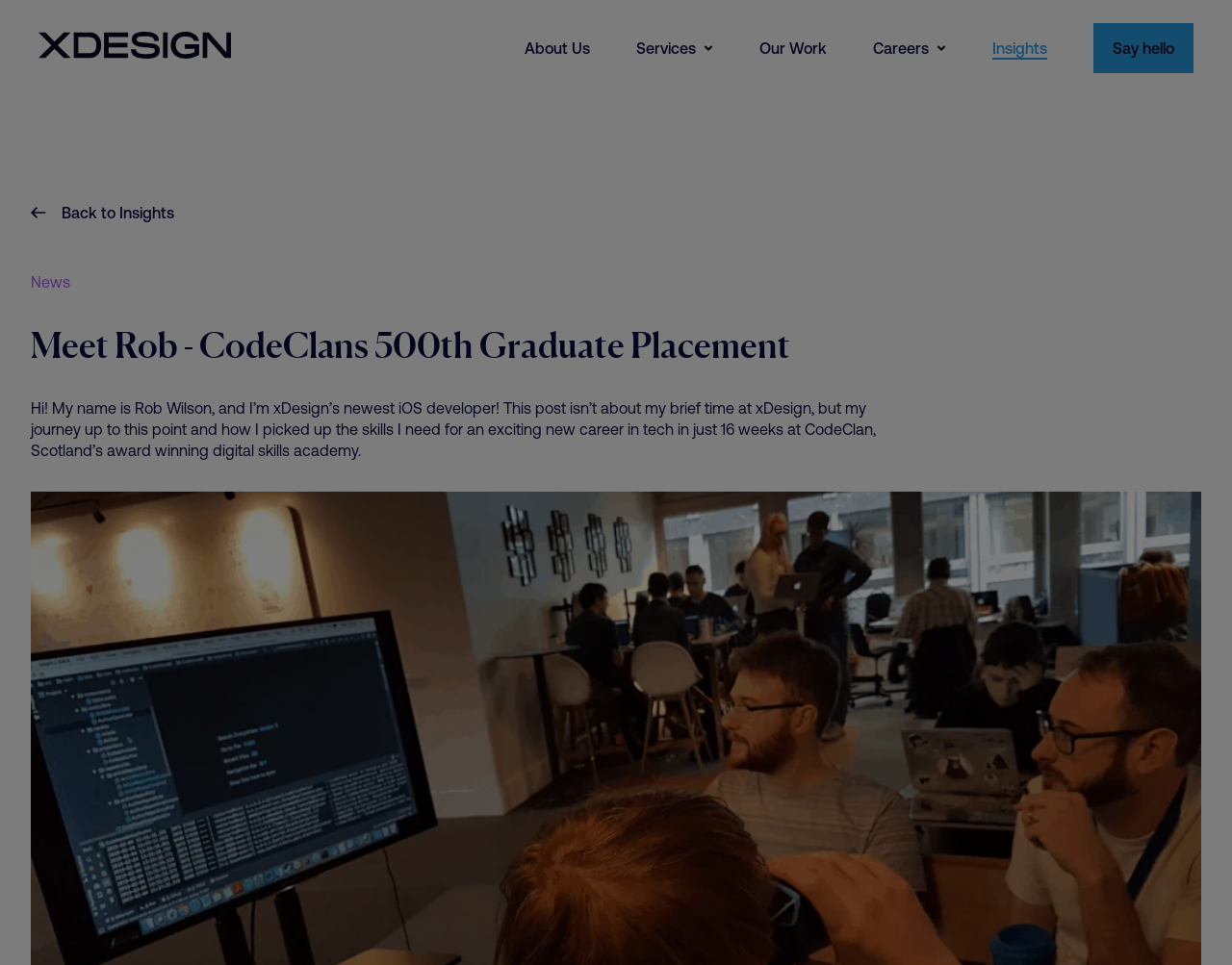Generate a comprehensive description of the webpage.

The webpage is about xDesign, a UK award-winning digital product development agency specializing in enterprise mobile app development and web app development. 

At the top left corner, there is a logo link "xDesign - Home" with an accompanying image. 

Below the logo, there is a main navigation menu that spans across the top of the page, containing links to "About Us", "Services", "Our Work", "Careers", "Insights", and "Say hello". The "Services" and "Careers" links have sub-menus that can be expanded.

When clicking on the "Say hello" link, the page displays a section with a "Back to Insights" link at the top left, followed by a "News" label. Below the "News" label, there is a heading that reads "Meet Rob - CodeClans 500th Graduate Placement", and a paragraph of text that describes Rob Wilson's journey to becoming an iOS developer at xDesign.